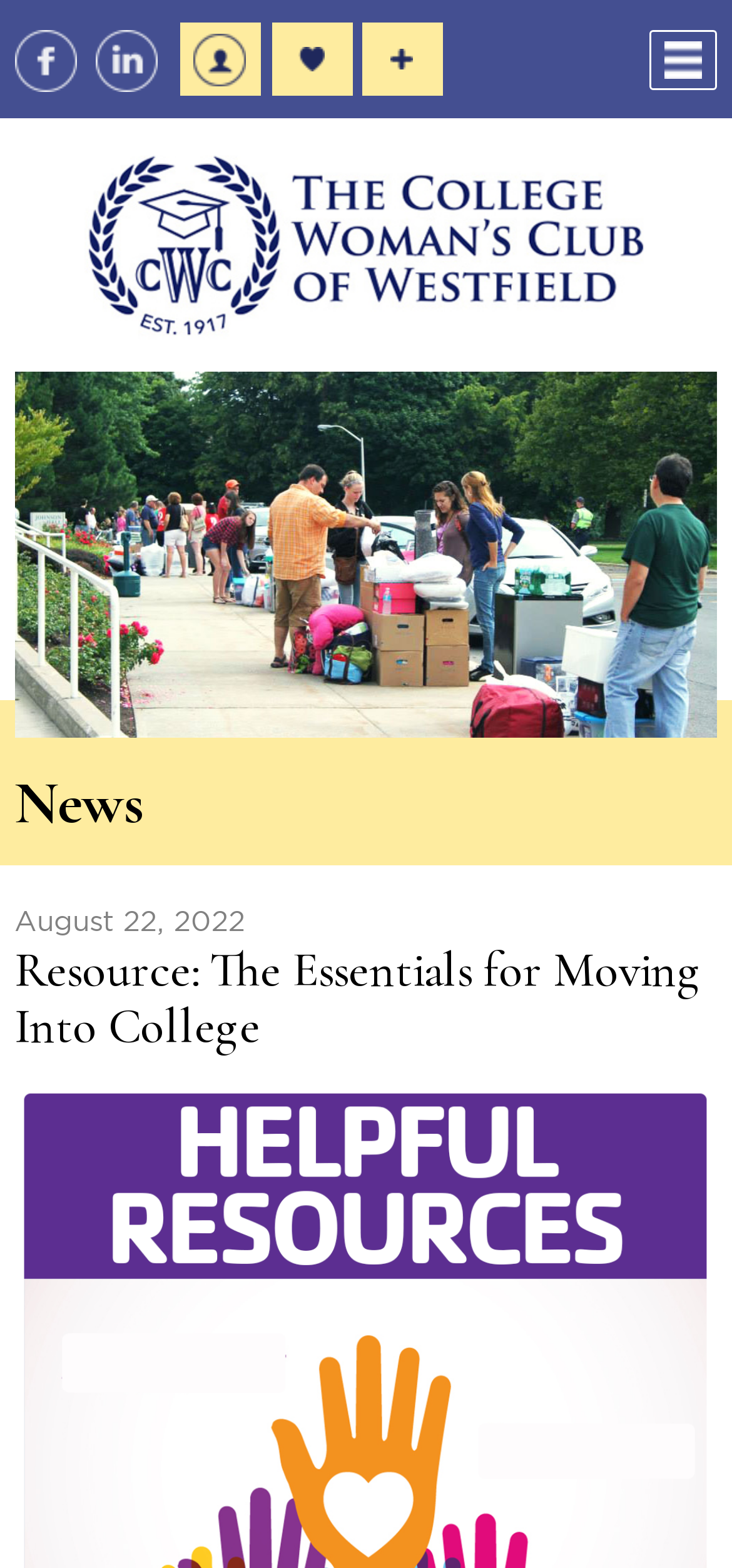What is the name of the organization?
Based on the image, give a one-word or short phrase answer.

The College Woman's Club of Westfield